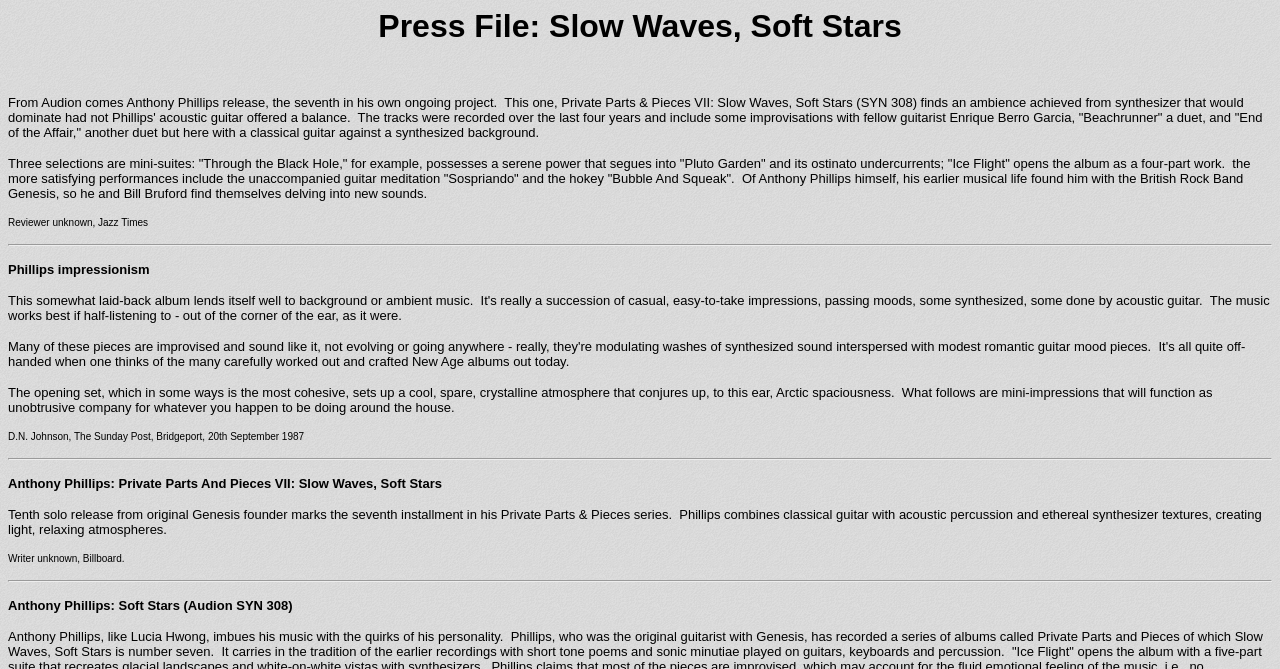What is the name of the guitarist who collaborated with Anthony Phillips?
From the screenshot, supply a one-word or short-phrase answer.

Enrique Berro Garcia